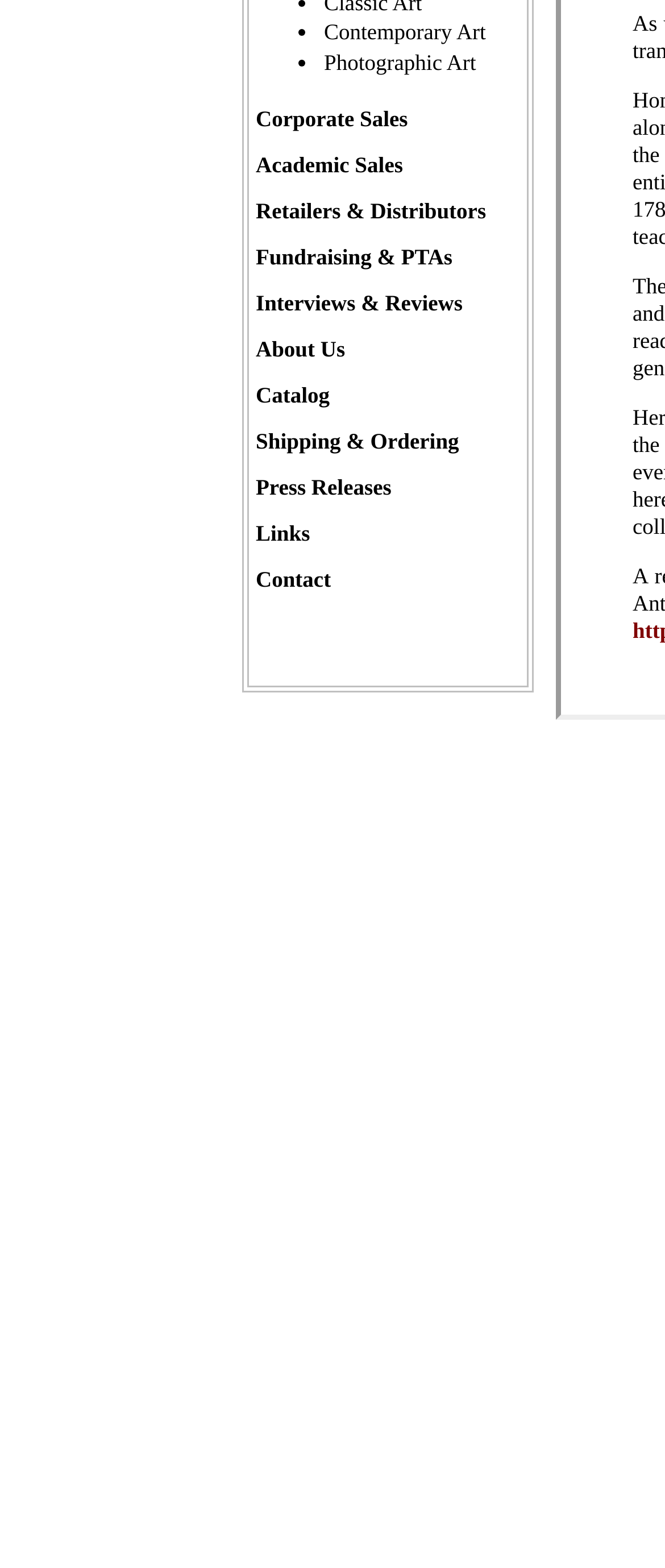Provide the bounding box coordinates of the UI element that matches the description: "Interviews & Reviews".

[0.385, 0.185, 0.696, 0.201]